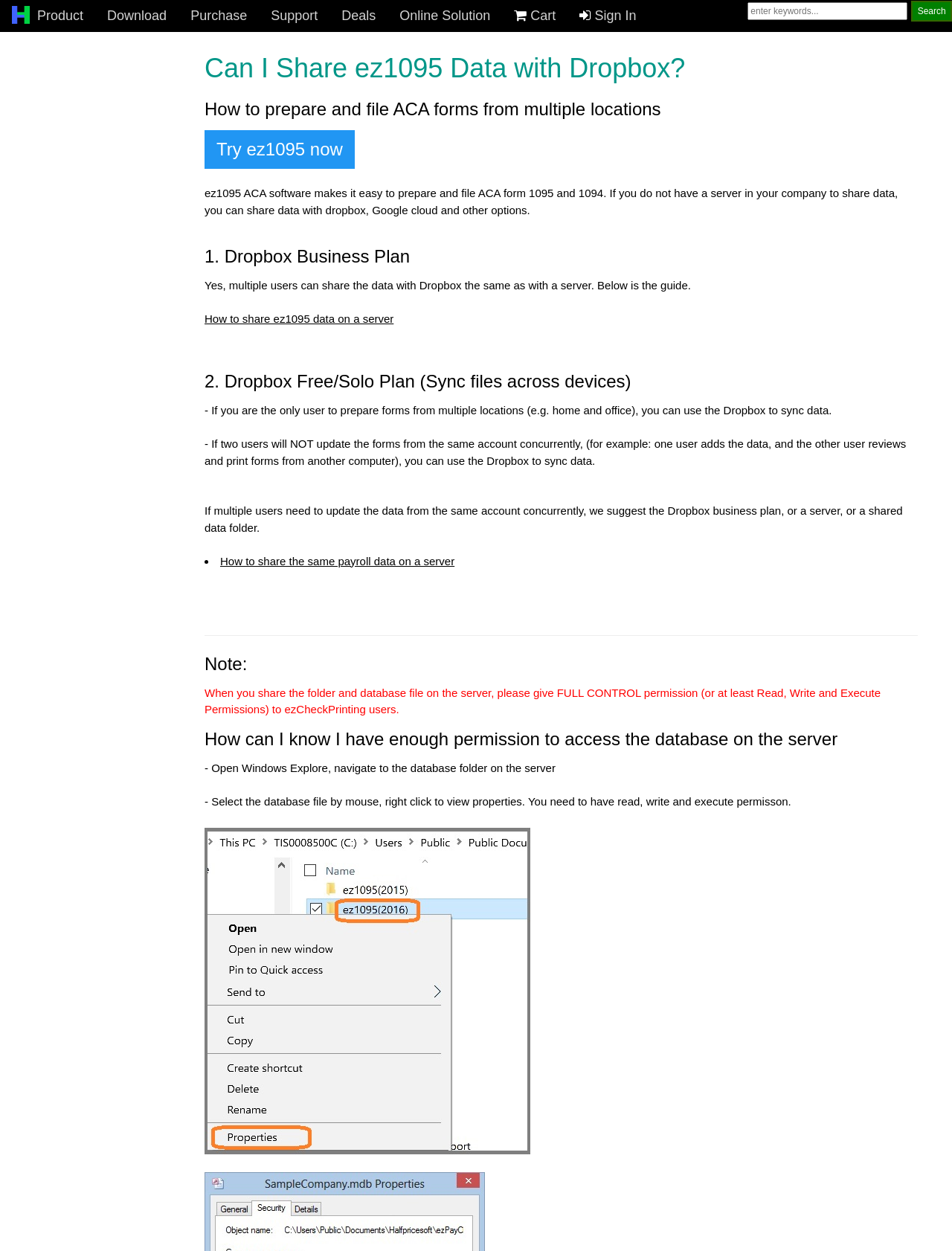Please identify the bounding box coordinates of the element that needs to be clicked to perform the following instruction: "Try ez1095 now".

[0.215, 0.104, 0.373, 0.135]